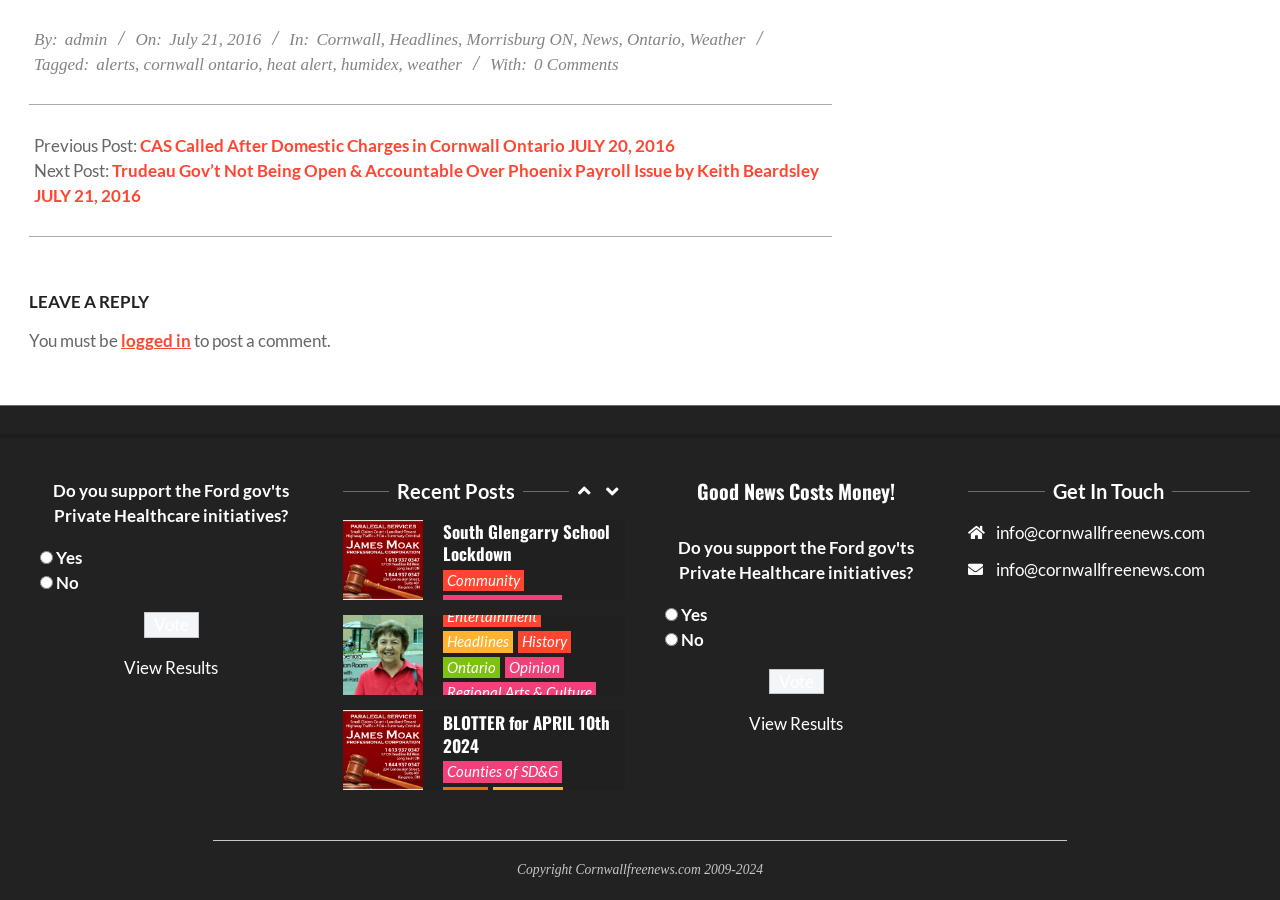Kindly respond to the following question with a single word or a brief phrase: 
What are the tags associated with the post?

alerts, cornwall ontario, heat alert, humidex, weather